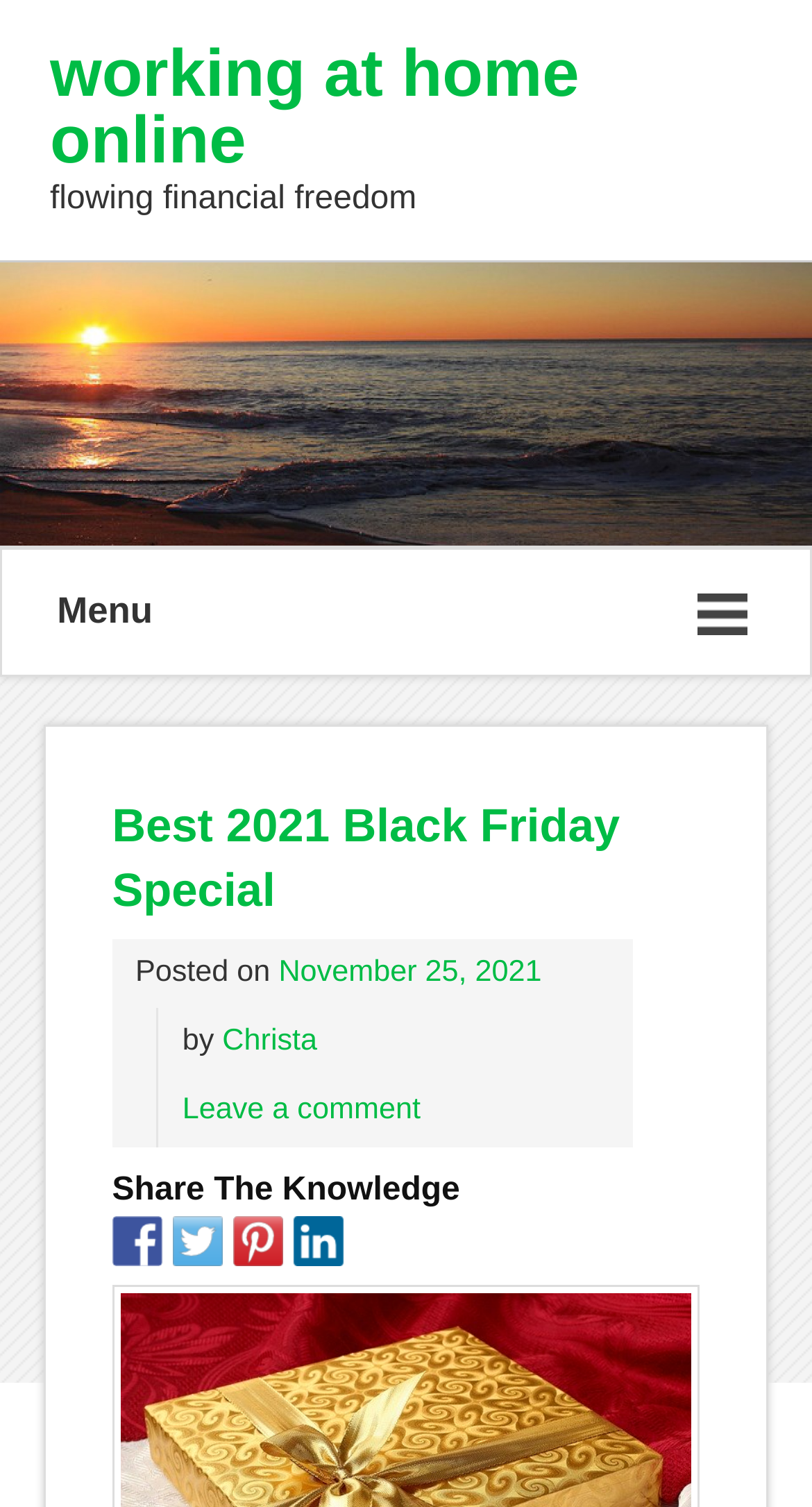Who is the author of the post?
Please interpret the details in the image and answer the question thoroughly.

I found the author of the post by looking at the 'by' section, which is located below the 'Posted on' section. The author's name is specified as a link with the text 'Christa'.